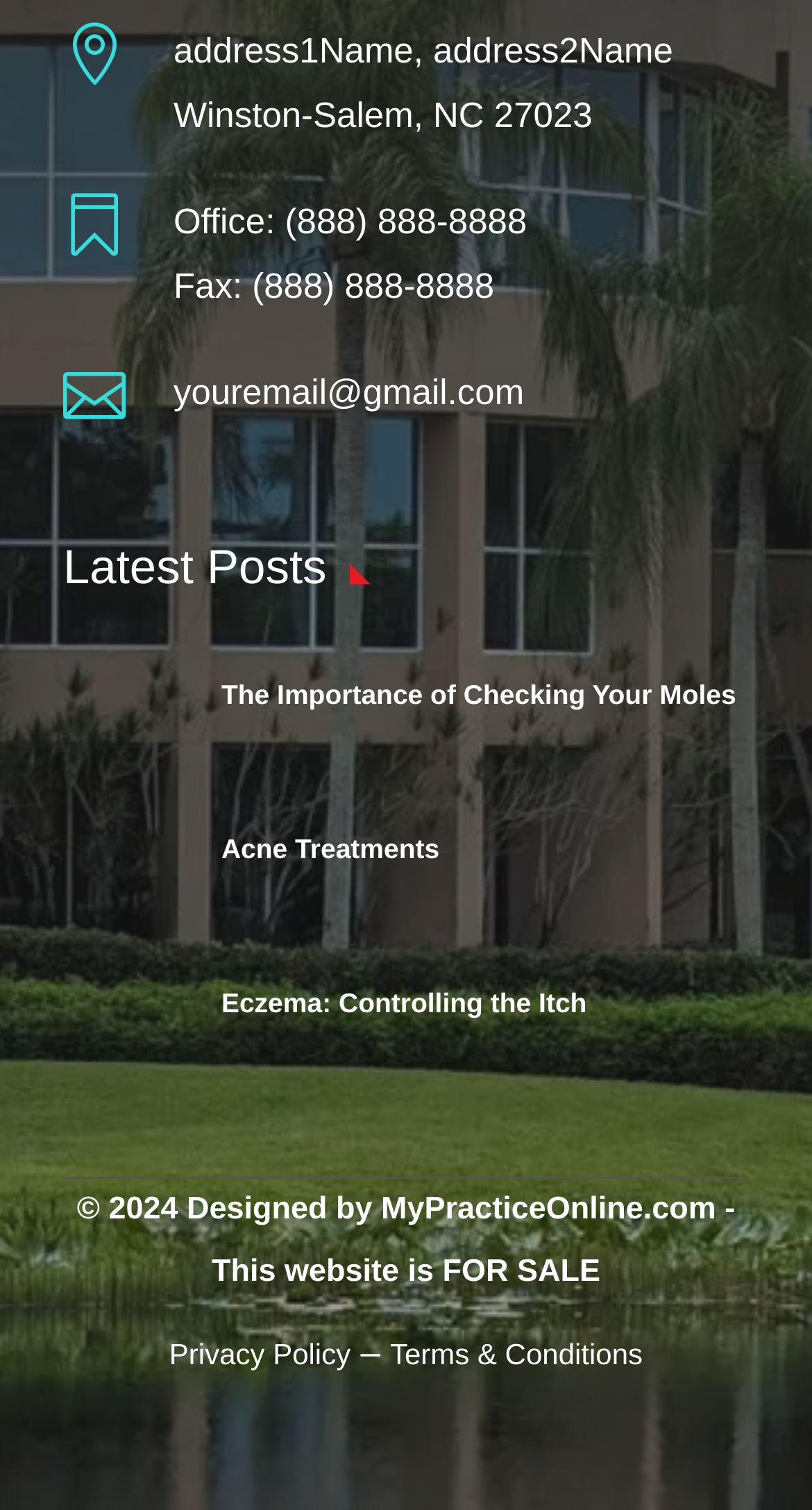Locate the bounding box coordinates of the element I should click to achieve the following instruction: "Call the office phone number".

[0.351, 0.134, 0.649, 0.16]